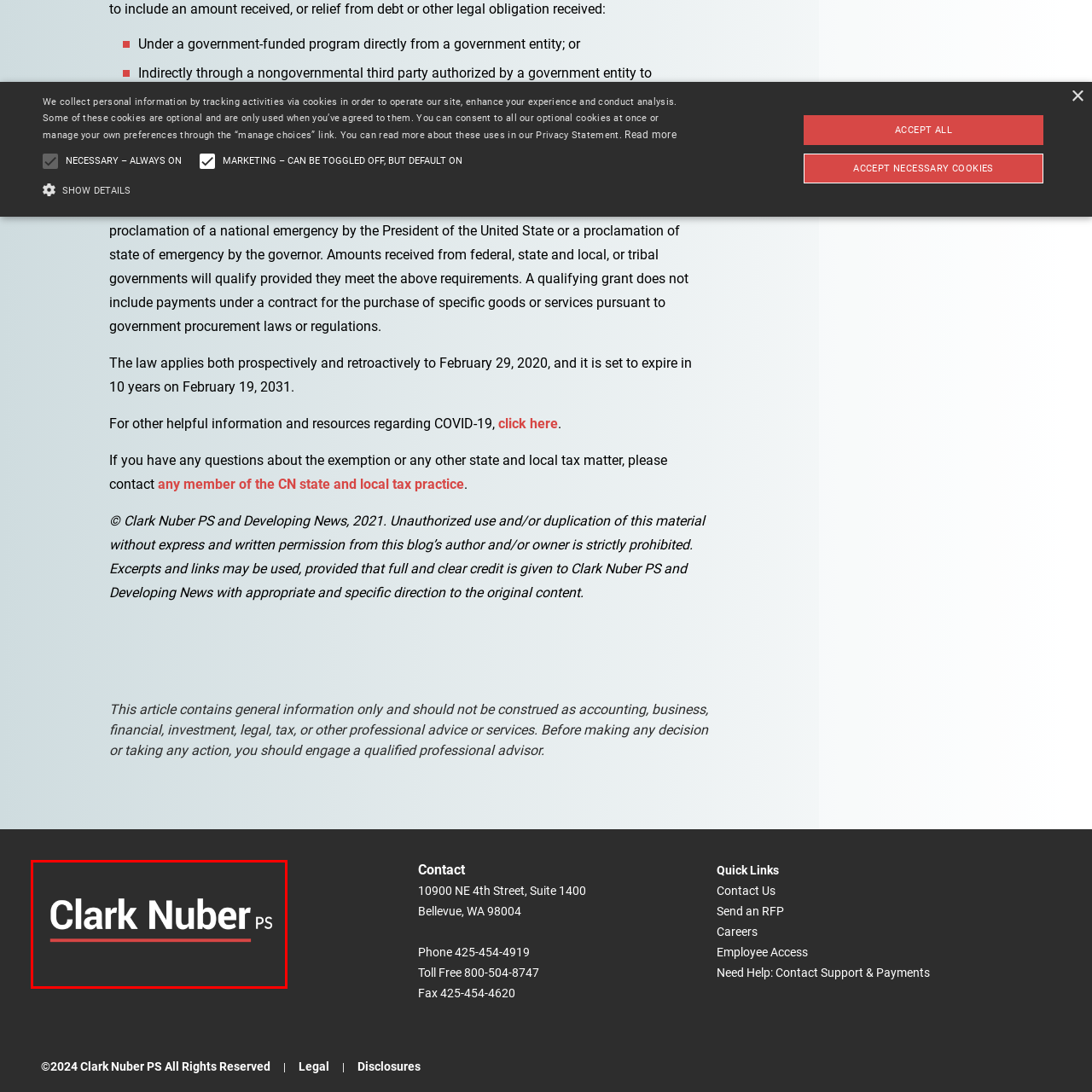View the image highlighted in red and provide one word or phrase: What is the background color of the logo?

Dark